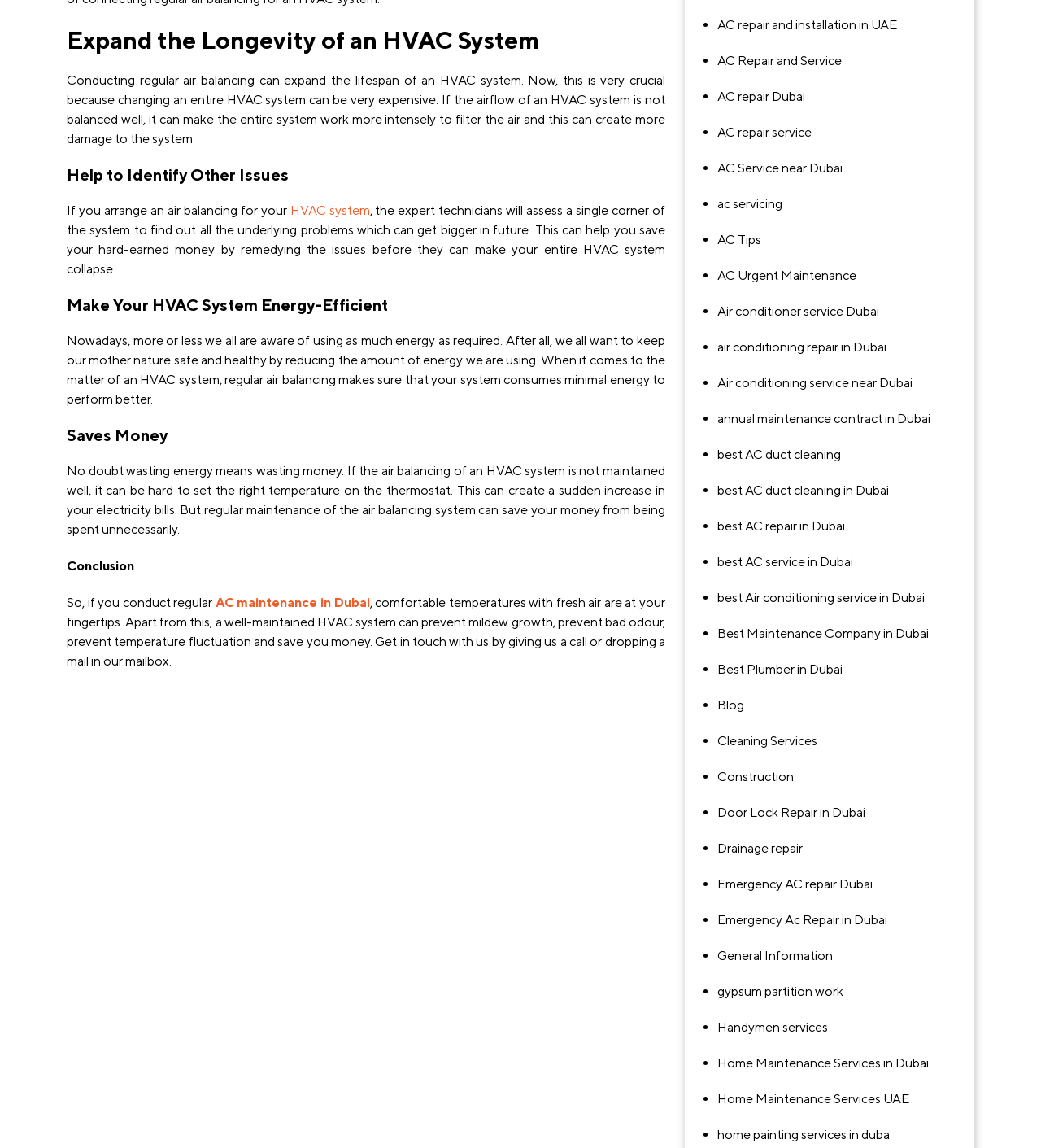What is the purpose of regular air balancing?
Please provide a comprehensive answer based on the contents of the image.

According to the webpage, conducting regular air balancing can expand the lifespan of an HVAC system by preventing damage to the system and ensuring it works efficiently.